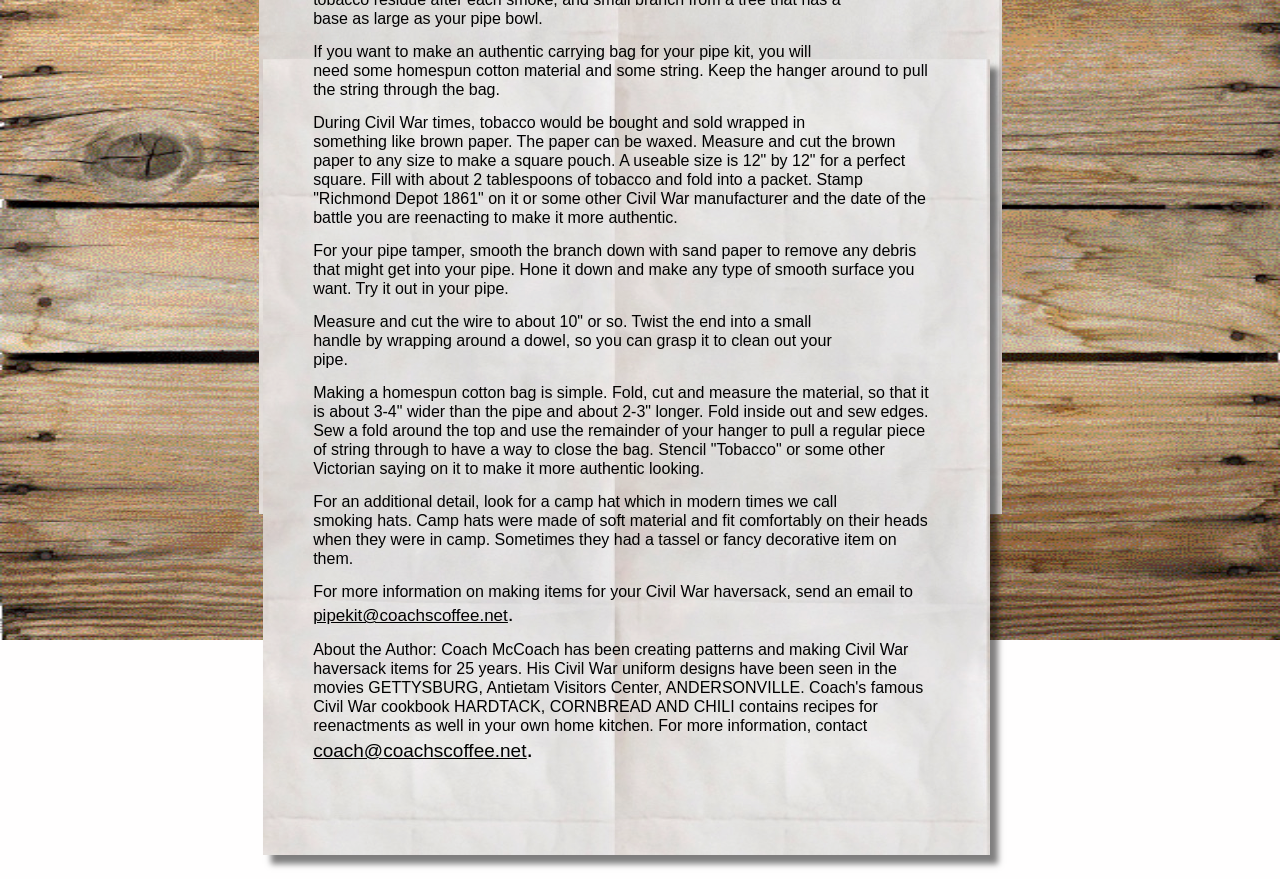Find the bounding box coordinates for the HTML element specified by: "coach@coachscoffee.net".

[0.245, 0.842, 0.411, 0.866]